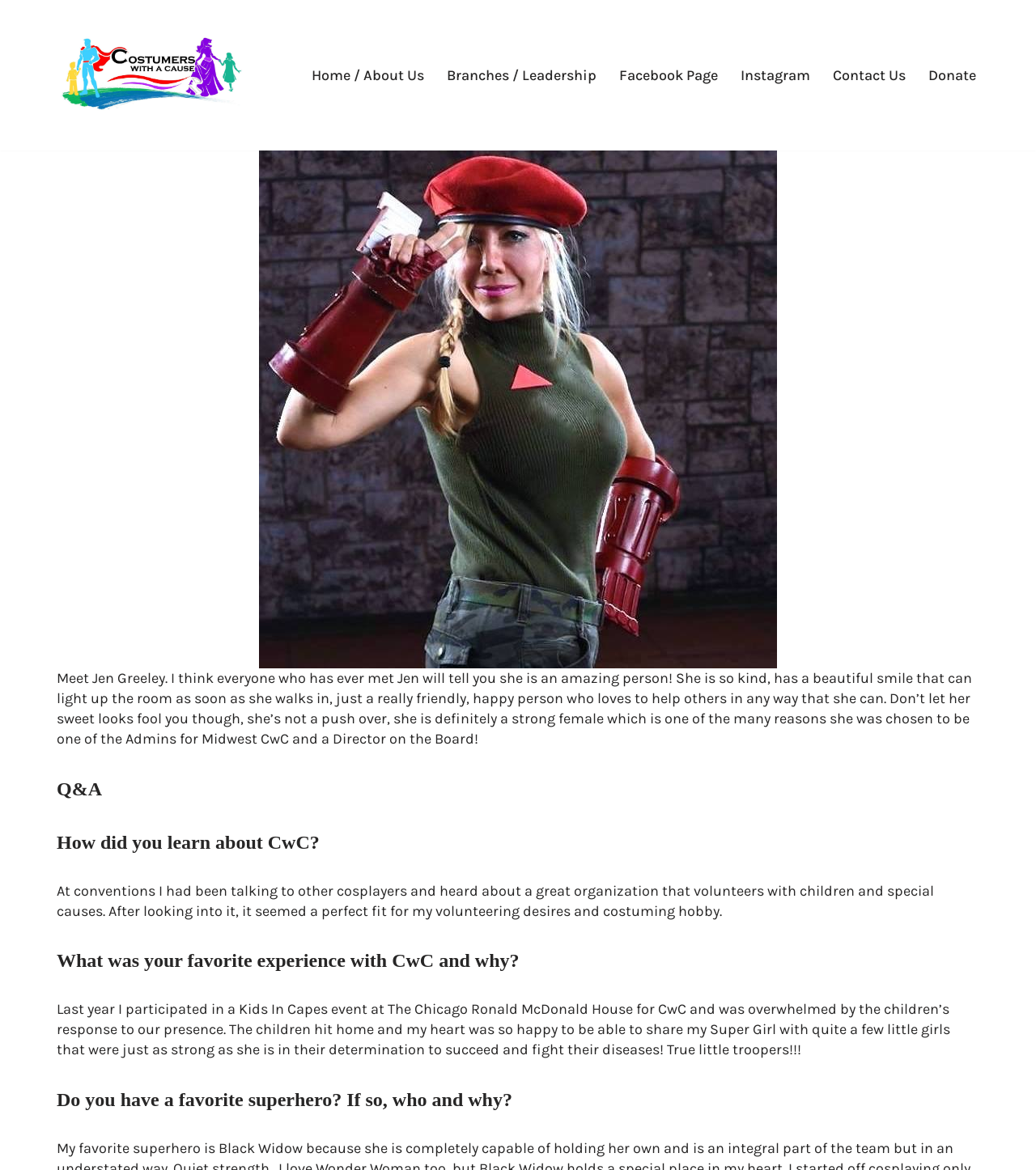Answer the question below using just one word or a short phrase: 
What was the event where Jen participated with CwC?

Kids In Capes event